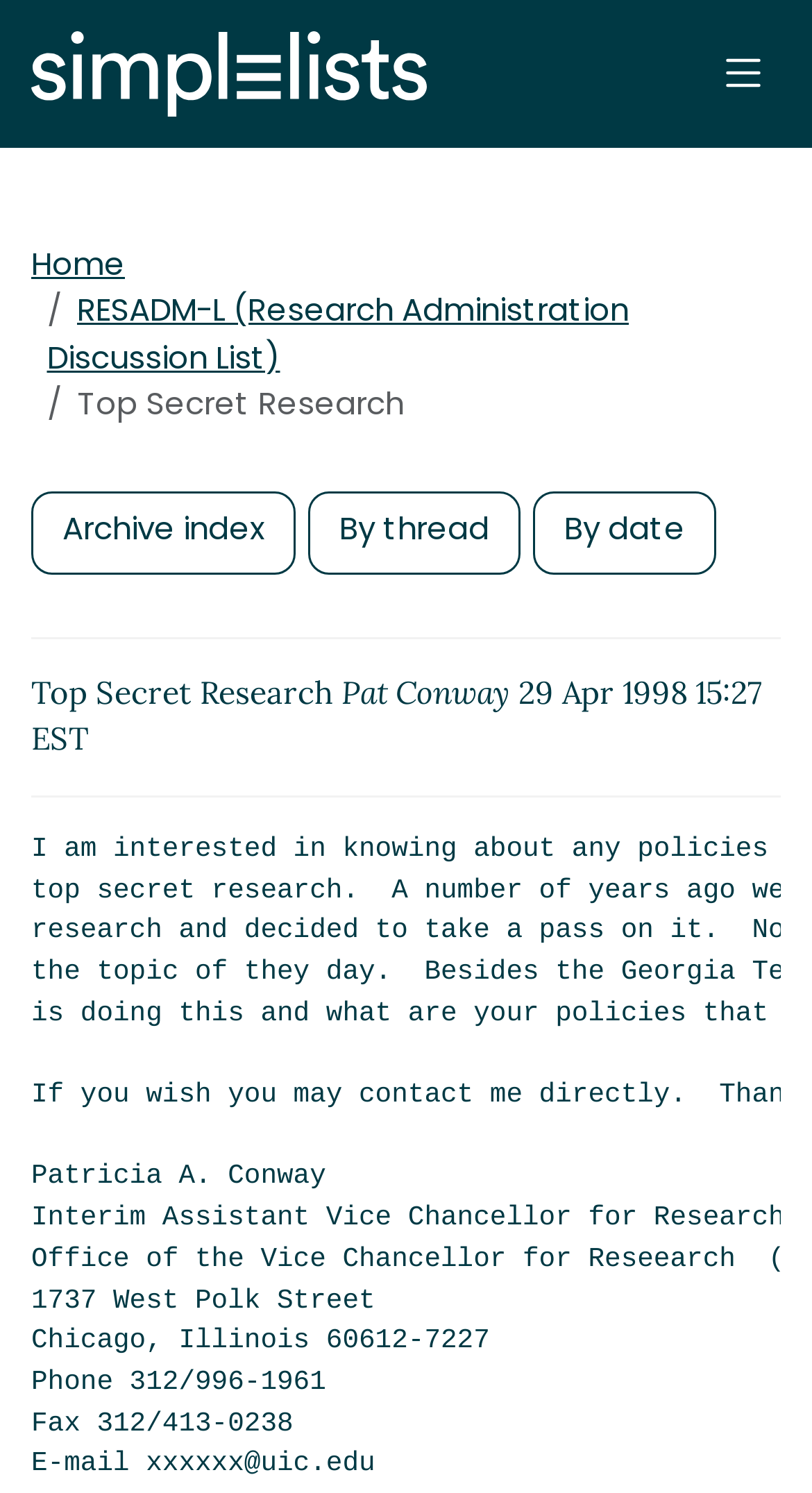What is the date of the latest article?
Provide a comprehensive and detailed answer to the question.

From the static text sections, I found the date '29 Apr 1998 15:27 EST', which suggests that this is the date of the latest article.